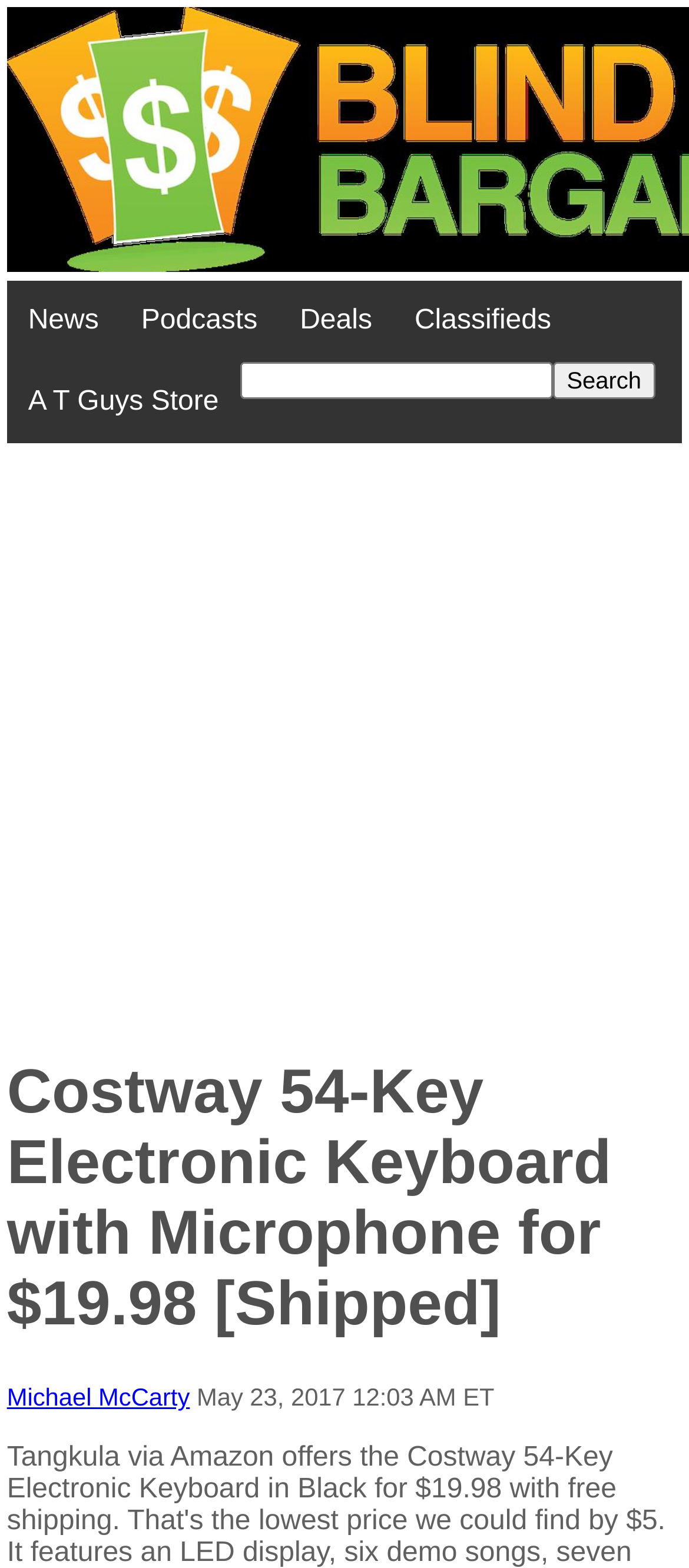What is the headline of the webpage?

Costway 54-Key Electronic Keyboard with Microphone for $19.98 [Shipped]